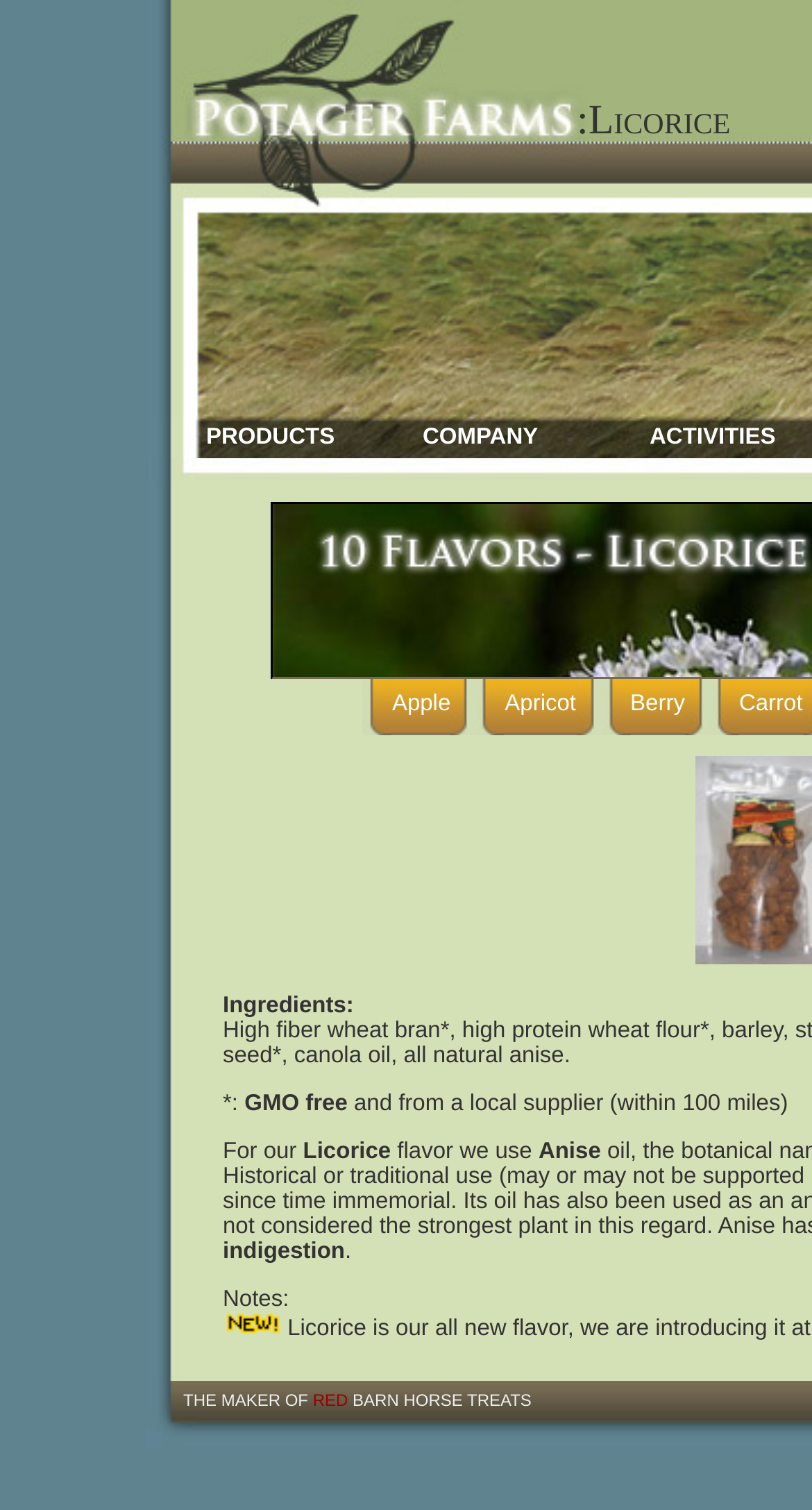Describe the entire webpage, focusing on both content and design.

The webpage is about Potager Farms, specifically their Red Barn Horse Treats. At the top, there is a navigation menu with three main categories: "PRODUCTS", "COMPANY", and "ACTIVITIES". Below the navigation menu, there is a section showcasing different flavors of horse treats, including Licorice, Apple, Apricot, Berry, and Carrot, each with a corresponding link.

To the left of the flavors section, there is an image. Below the flavors section, there is a section describing the ingredients and features of the horse treats, including that they are GMO-free and sourced from a local supplier within 100 miles. This section also mentions the use of Anise flavor and notes that the treats can help with indigestion.

At the bottom of the page, there is a section titled "THE MAKER OF RED BARN HORSE TREATS". There are also several empty table cells scattered throughout the page, which may be used for layout purposes.